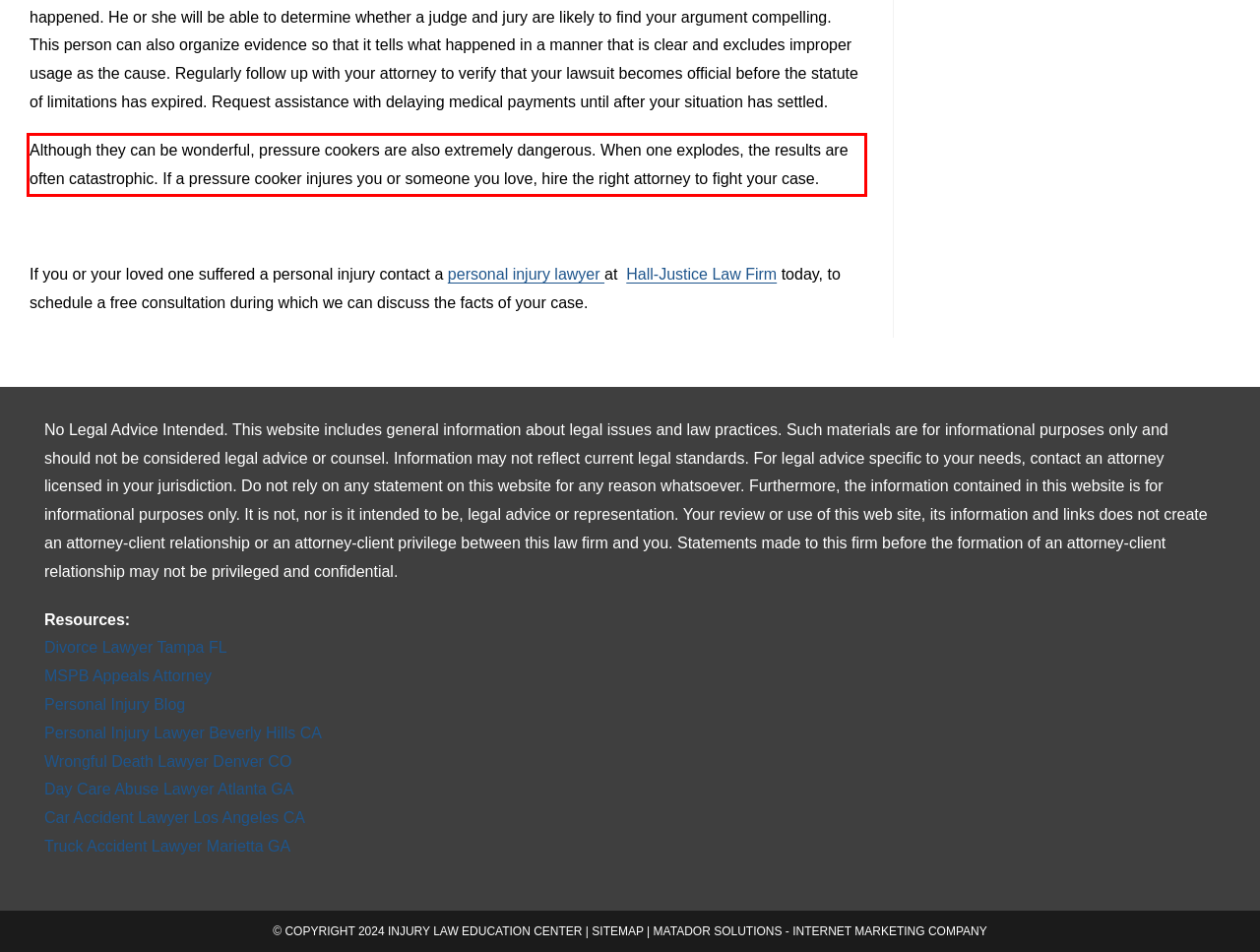Please use OCR to extract the text content from the red bounding box in the provided webpage screenshot.

Although they can be wonderful, pressure cookers are also extremely dangerous. When one explodes, the results are often catastrophic. If a pressure cooker injures you or someone you love, hire the right attorney to fight your case.